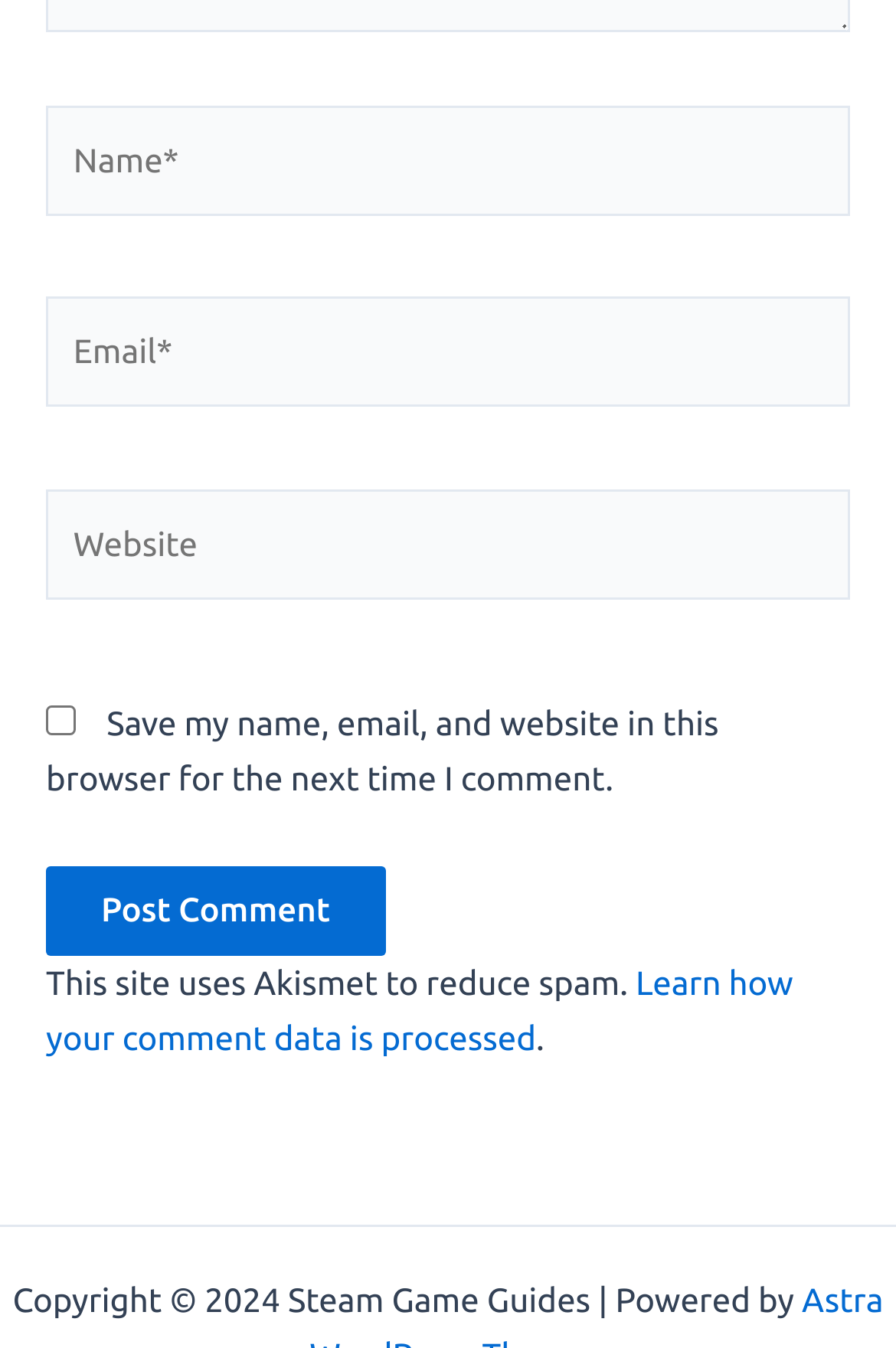Provide a short answer to the following question with just one word or phrase: What is the purpose of the link at the bottom of the form?

Learn about comment data processing